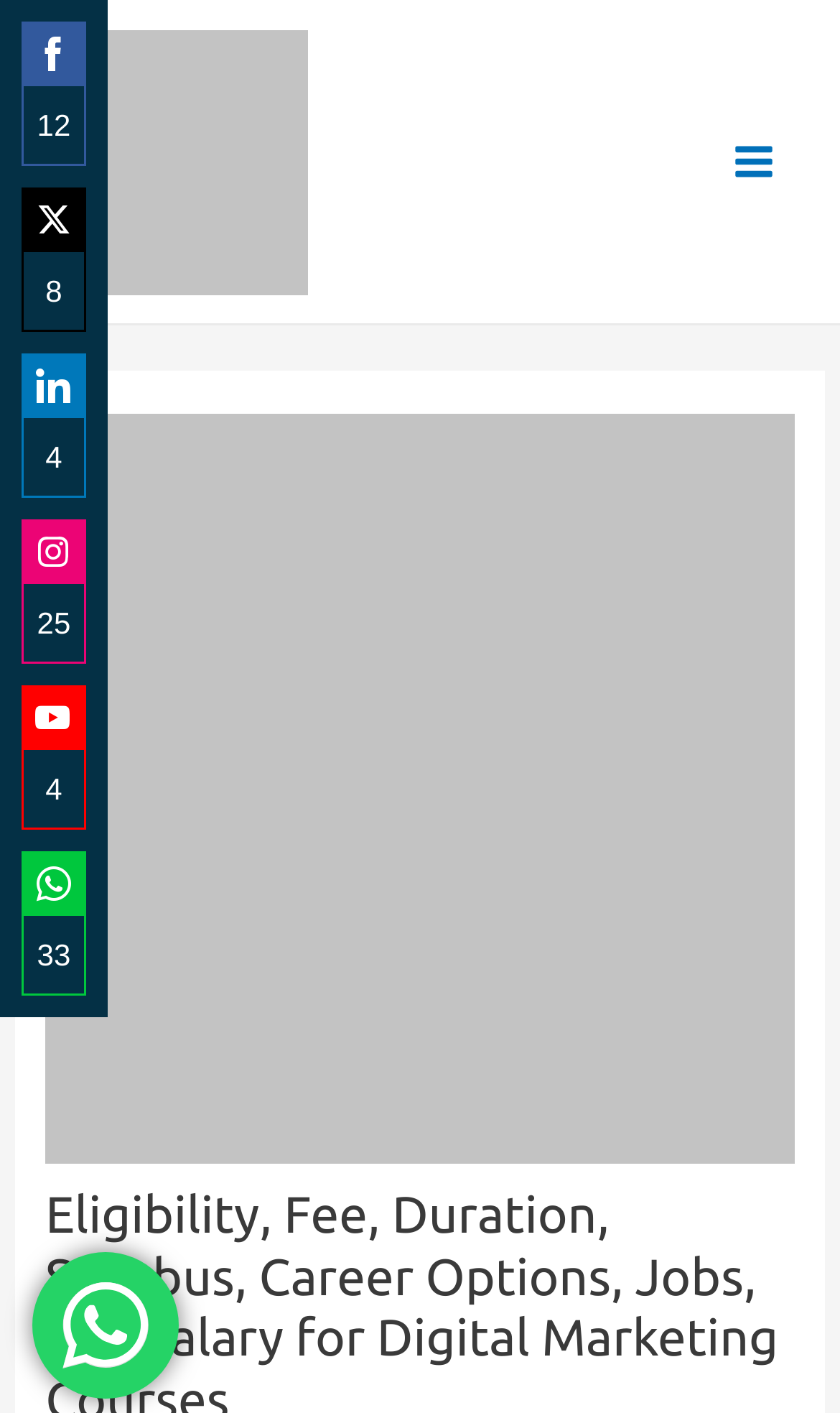Determine the bounding box coordinates for the HTML element mentioned in the following description: "Main Menu". The coordinates should be a list of four floats ranging from 0 to 1, represented as [left, top, right, bottom].

[0.845, 0.084, 0.949, 0.146]